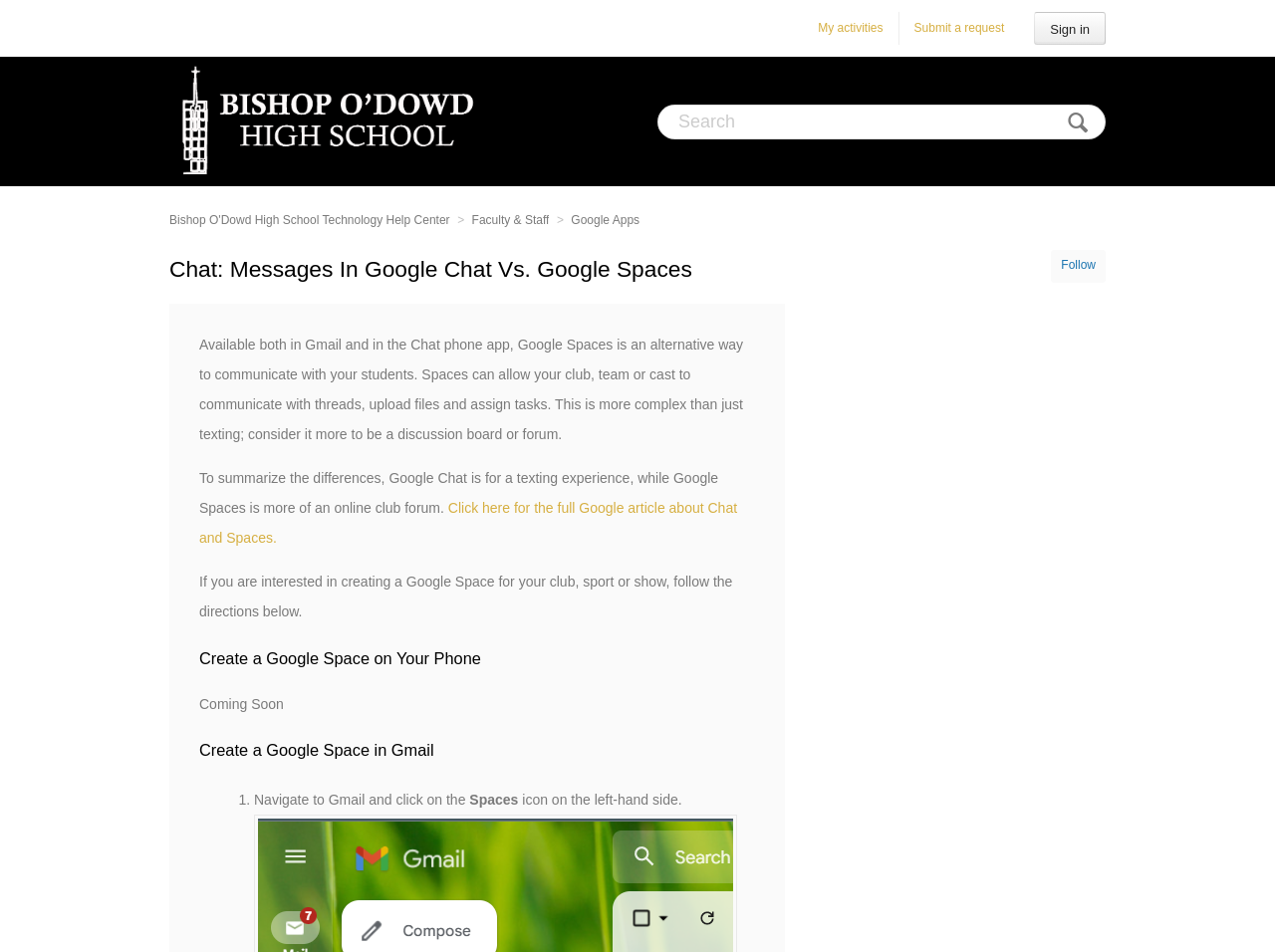Pinpoint the bounding box coordinates of the element to be clicked to execute the instruction: "Search".

[0.516, 0.11, 0.867, 0.147]